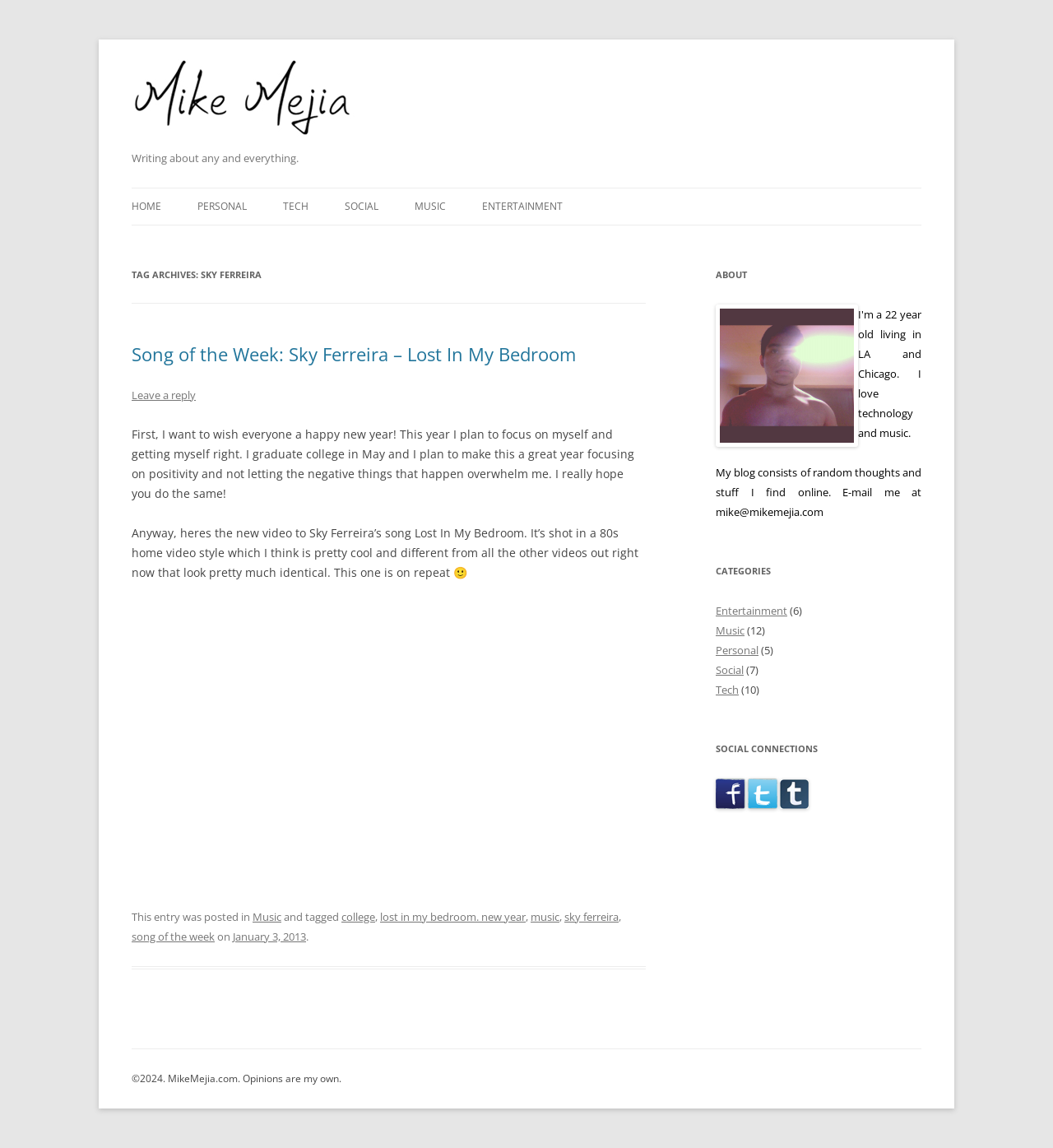Provide the bounding box coordinates of the section that needs to be clicked to accomplish the following instruction: "Click on the HOME link."

[0.125, 0.164, 0.153, 0.196]